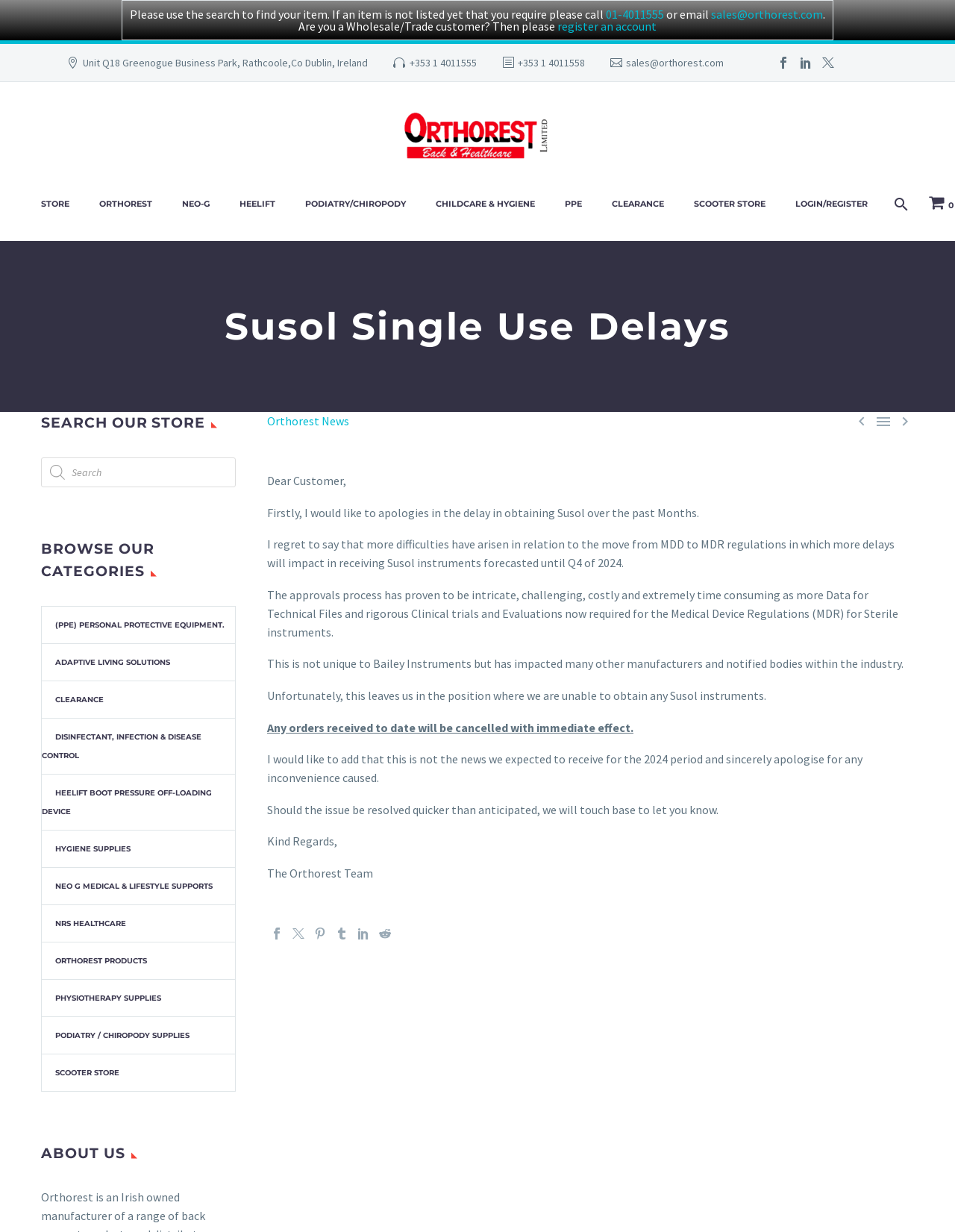Based on the element description: "Orthorest News", identify the UI element and provide its bounding box coordinates. Use four float numbers between 0 and 1, [left, top, right, bottom].

[0.28, 0.336, 0.366, 0.348]